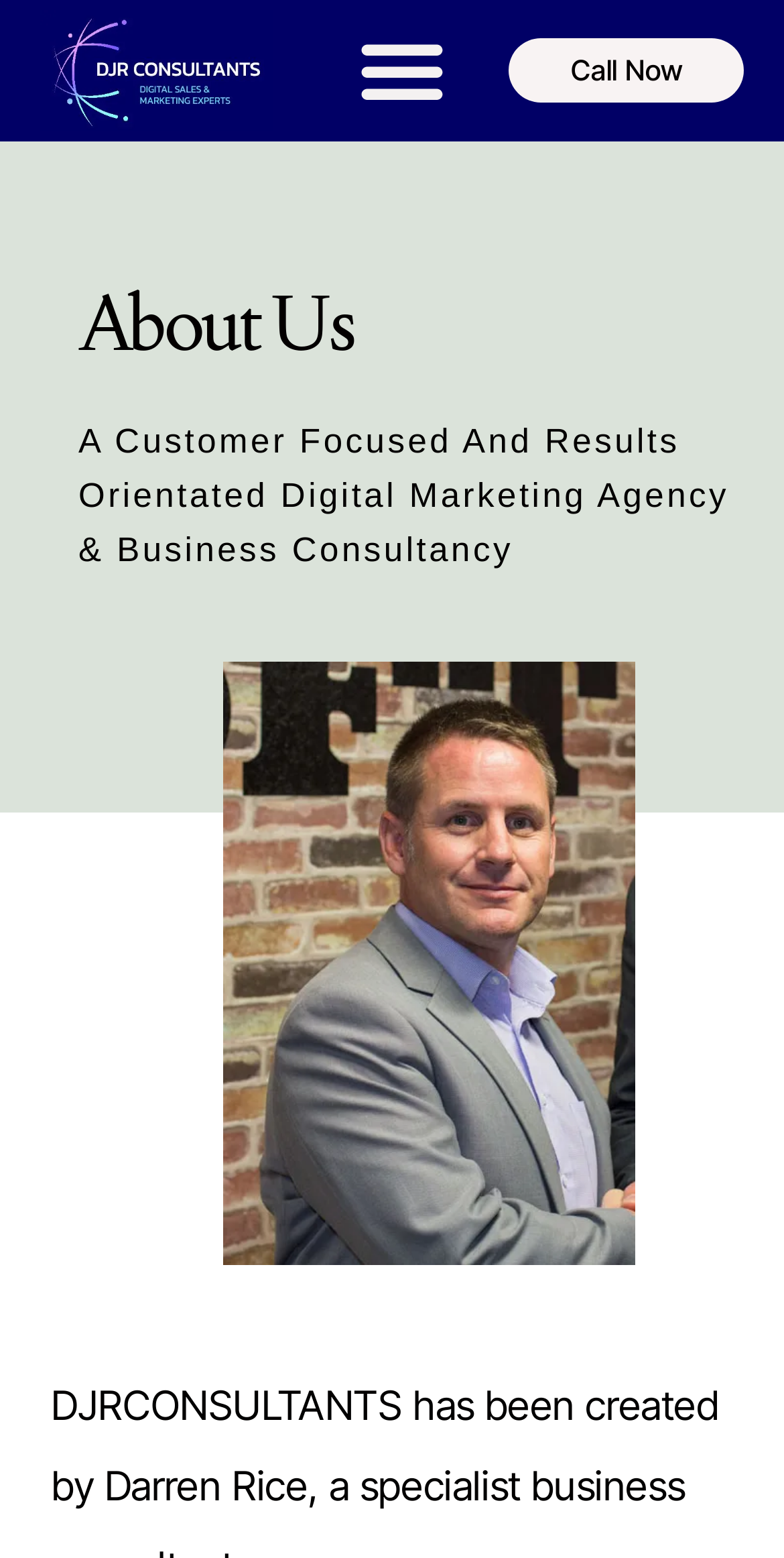Given the element description "Call Now" in the screenshot, predict the bounding box coordinates of that UI element.

[0.644, 0.025, 0.931, 0.066]